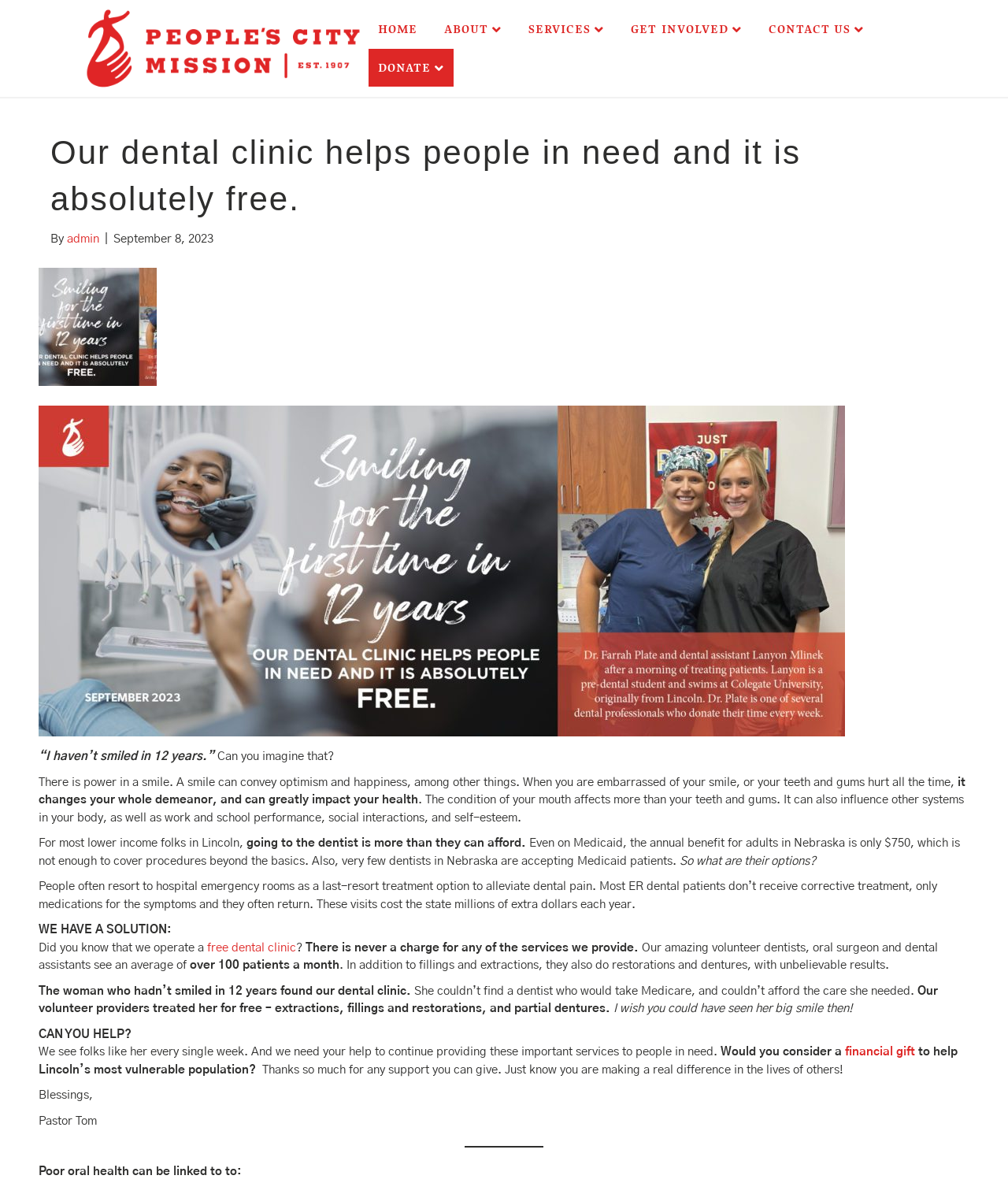Please locate the clickable area by providing the bounding box coordinates to follow this instruction: "Click the HOME link".

[0.366, 0.008, 0.424, 0.04]